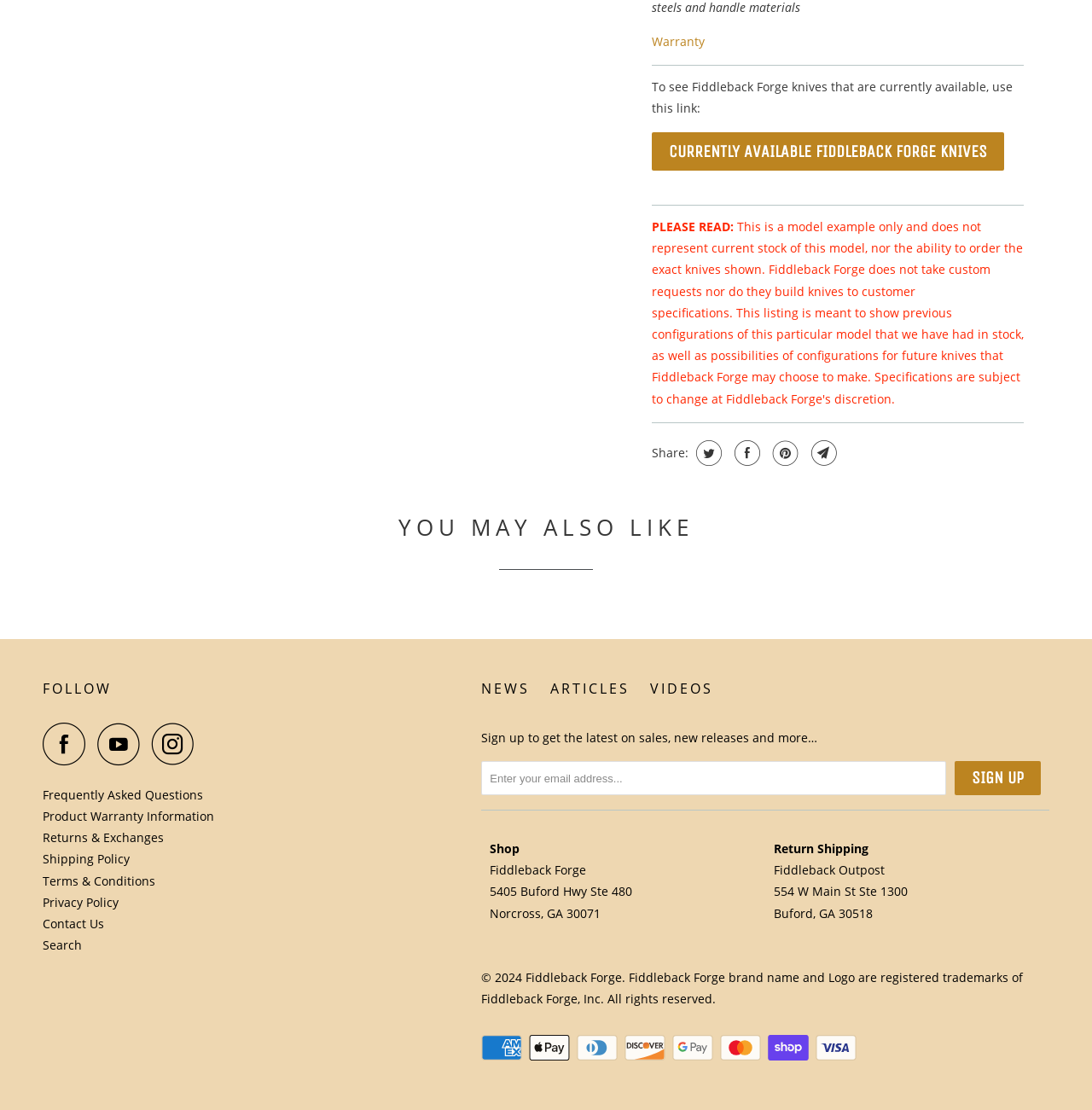Locate the bounding box coordinates of the element that needs to be clicked to carry out the instruction: "Click on CURRENTLY AVAILABLE FIDDLEBACK FORGE KNIVES". The coordinates should be given as four float numbers ranging from 0 to 1, i.e., [left, top, right, bottom].

[0.597, 0.119, 0.92, 0.153]